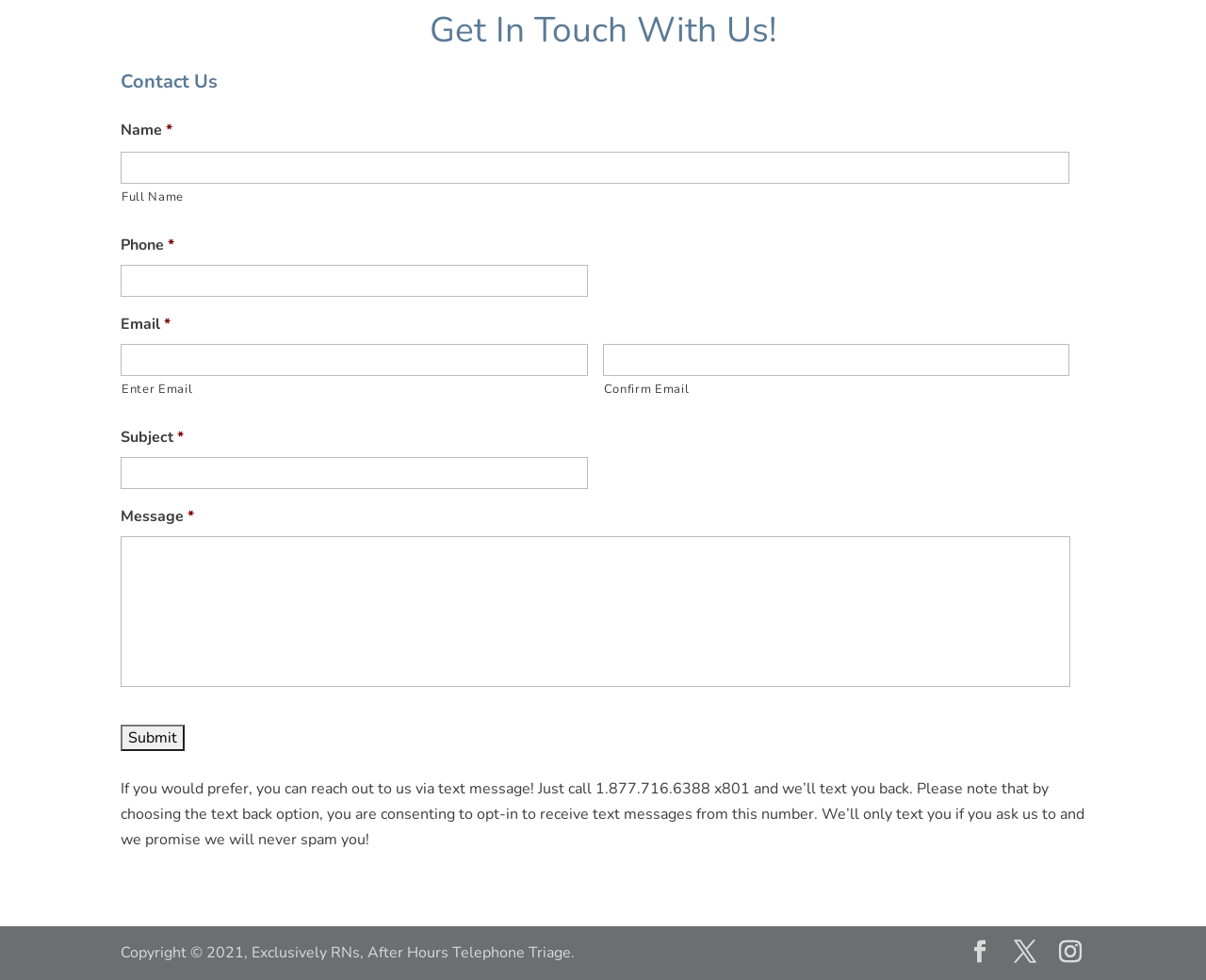Provide the bounding box coordinates in the format (top-left x, top-left y, bottom-right x, bottom-right y). All values are floating point numbers between 0 and 1. Determine the bounding box coordinate of the UI element described as: parent_node: Enter Email name="input_3"

[0.1, 0.351, 0.487, 0.384]